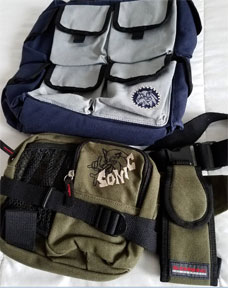What is the significance of the circular emblem on the top bag?
Please use the image to provide a one-word or short phrase answer.

Playful touch